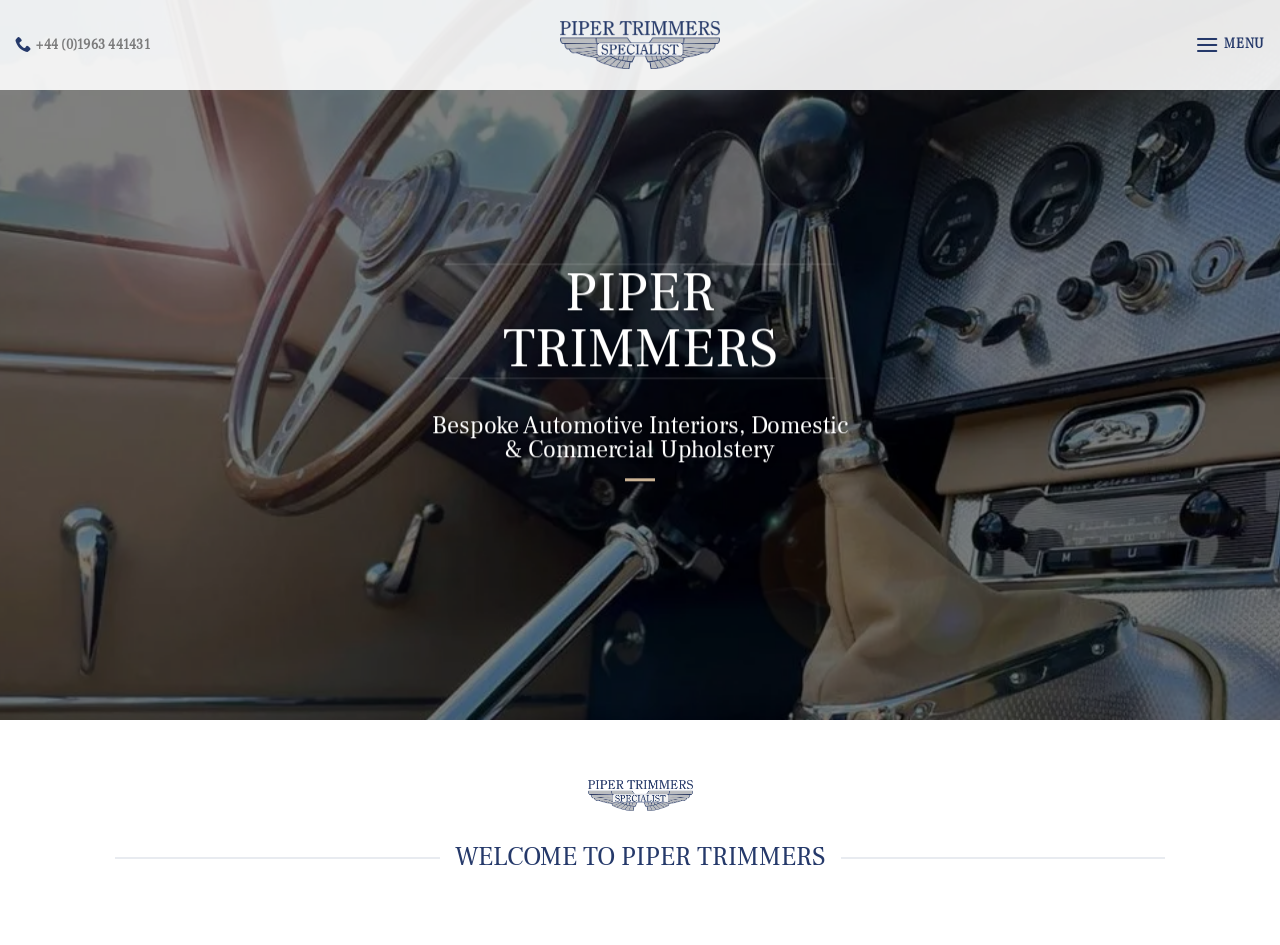Bounding box coordinates are specified in the format (top-left x, top-left y, bottom-right x, bottom-right y). All values are floating point numbers bounded between 0 and 1. Please provide the bounding box coordinate of the region this sentence describes: Menu

[0.934, 0.022, 0.988, 0.074]